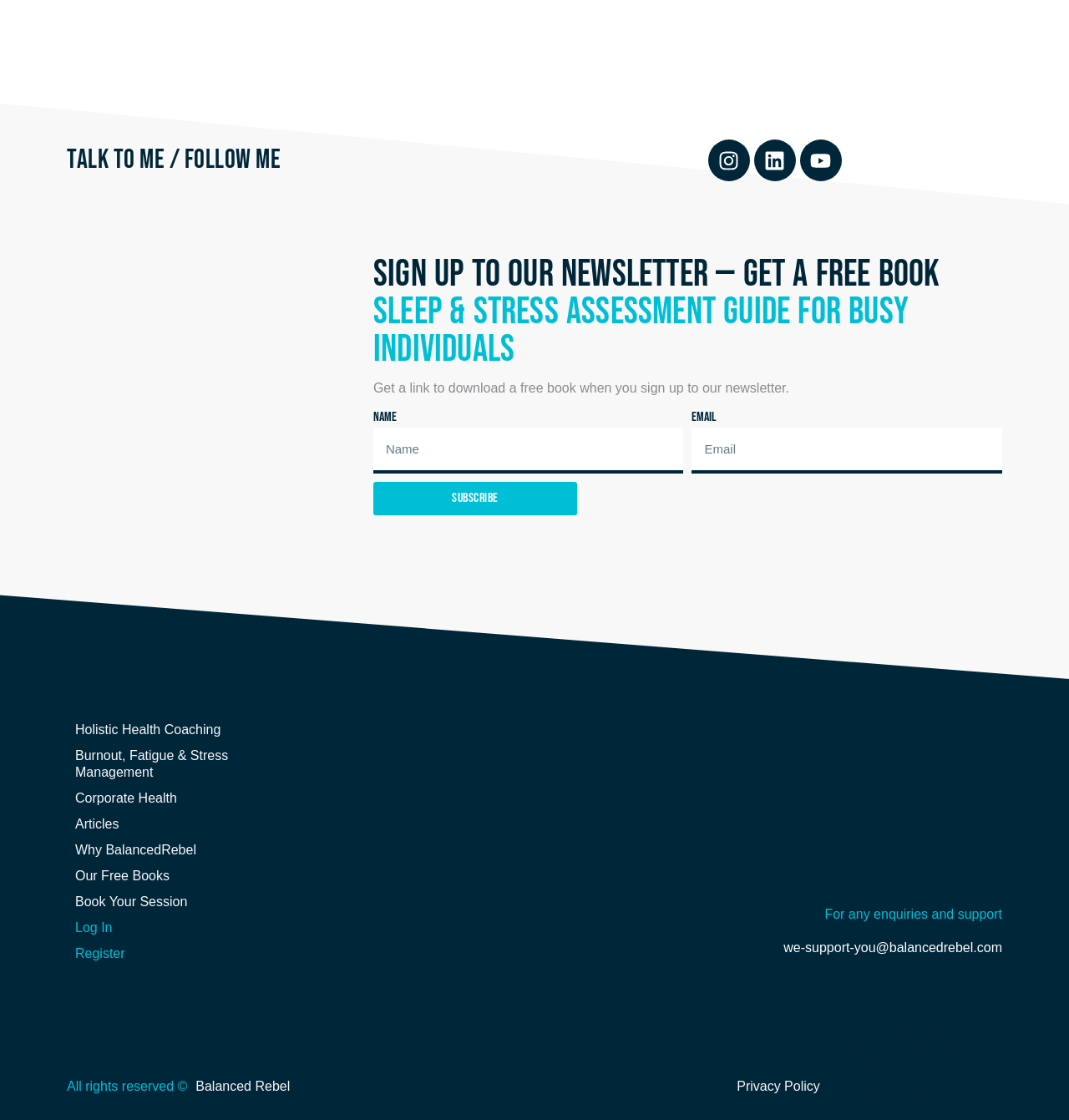What is the topic of the free book?
Your answer should be a single word or phrase derived from the screenshot.

Sleep & Stress Assessment